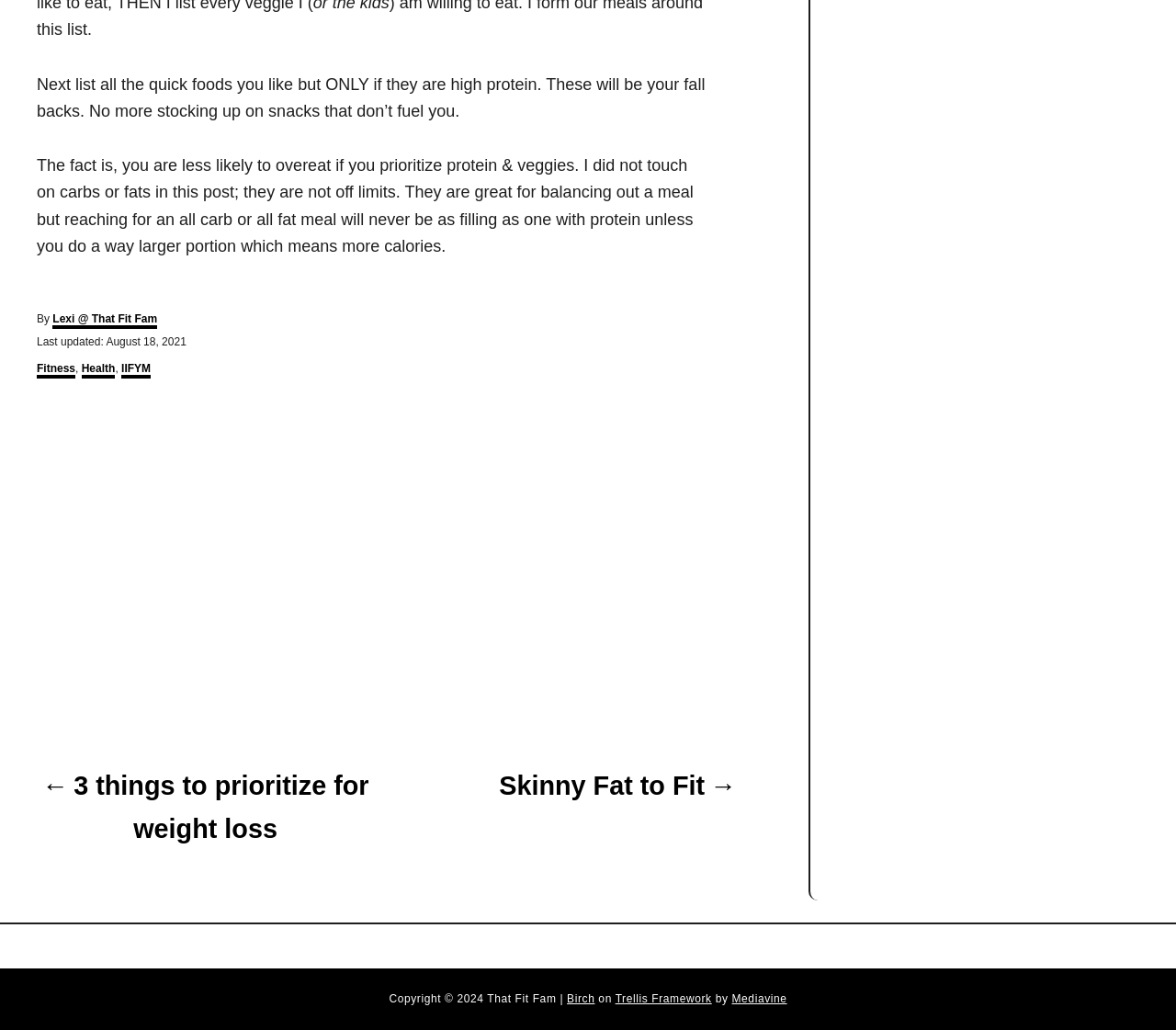Select the bounding box coordinates of the element I need to click to carry out the following instruction: "Click on the author's name to view their profile".

[0.045, 0.303, 0.134, 0.319]